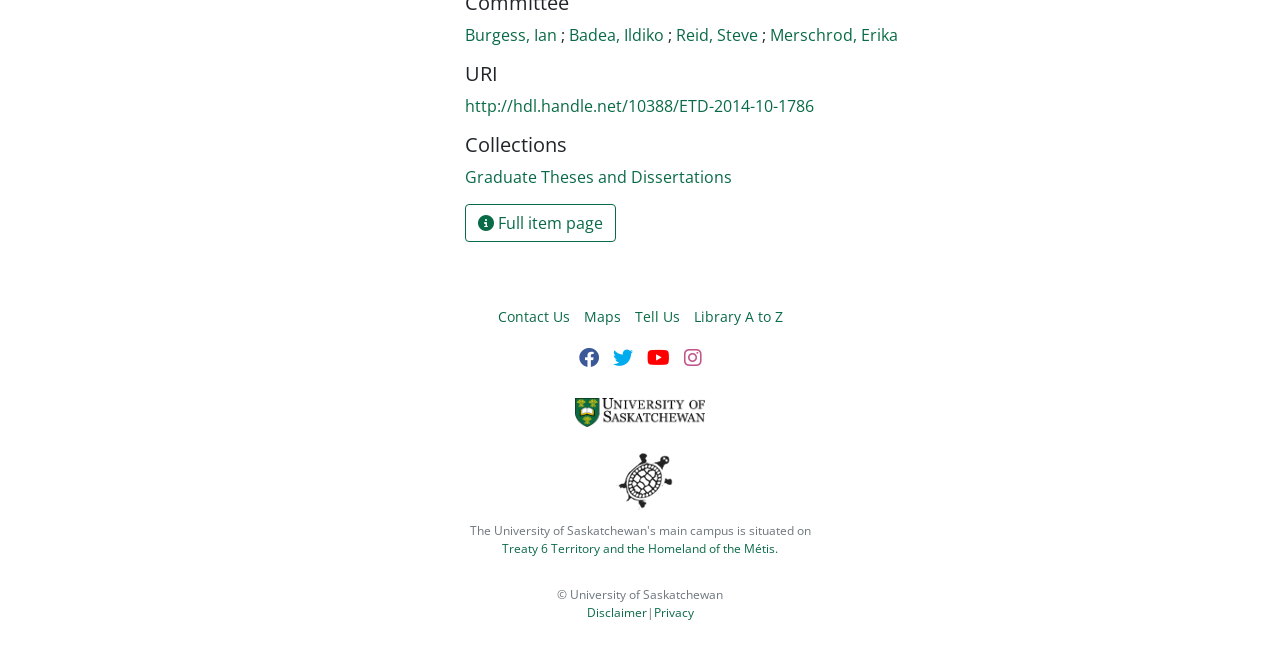Using the details from the image, please elaborate on the following question: What is the title of the collection?

I looked for the heading 'Collections' and found the link 'Graduate Theses and Dissertations' below it, which suggests that it is the title of the collection.